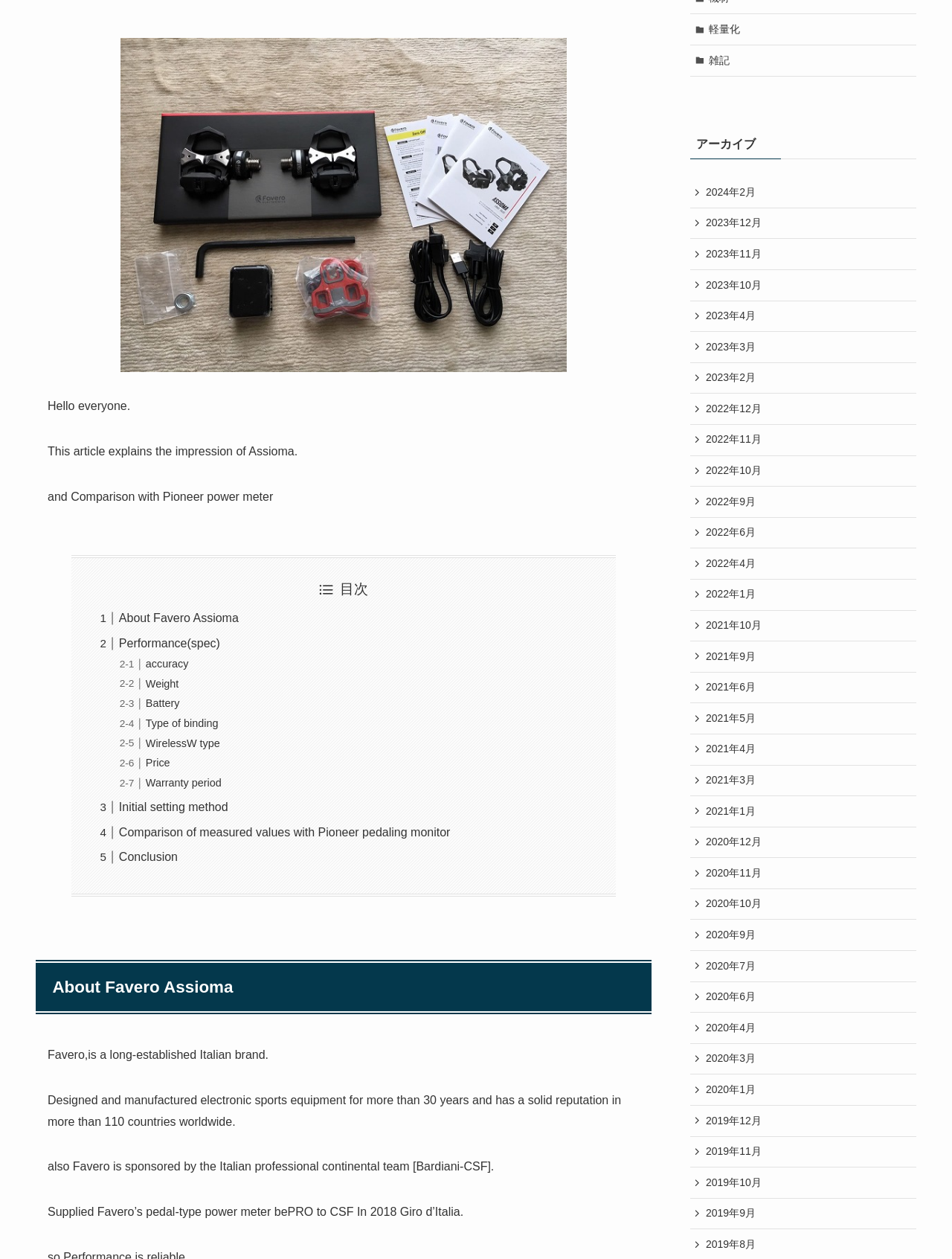Extract the bounding box coordinates of the UI element described by: "Initial setting method". The coordinates should include four float numbers ranging from 0 to 1, e.g., [left, top, right, bottom].

[0.125, 0.636, 0.24, 0.646]